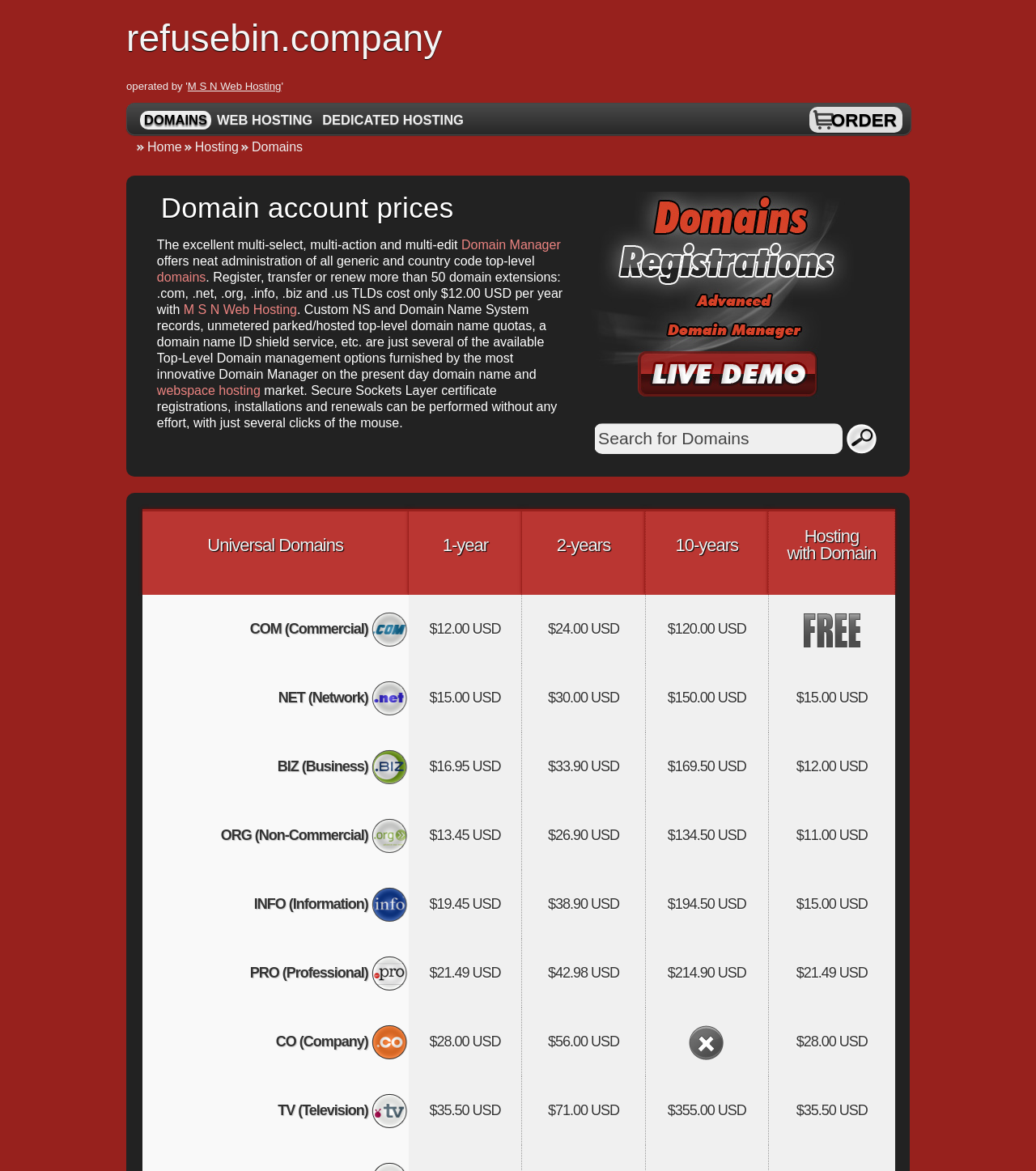Provide a thorough and detailed response to the question by examining the image: 
How many types of domains are listed in the pricing table?

The pricing table lists nine types of domains, namely Universal Domains, COM (Commercial), NET (Network), BIZ (Business), ORG (Non-Commercial), INFO (Information), PRO (Professional), CO (Company), and TV (Television).